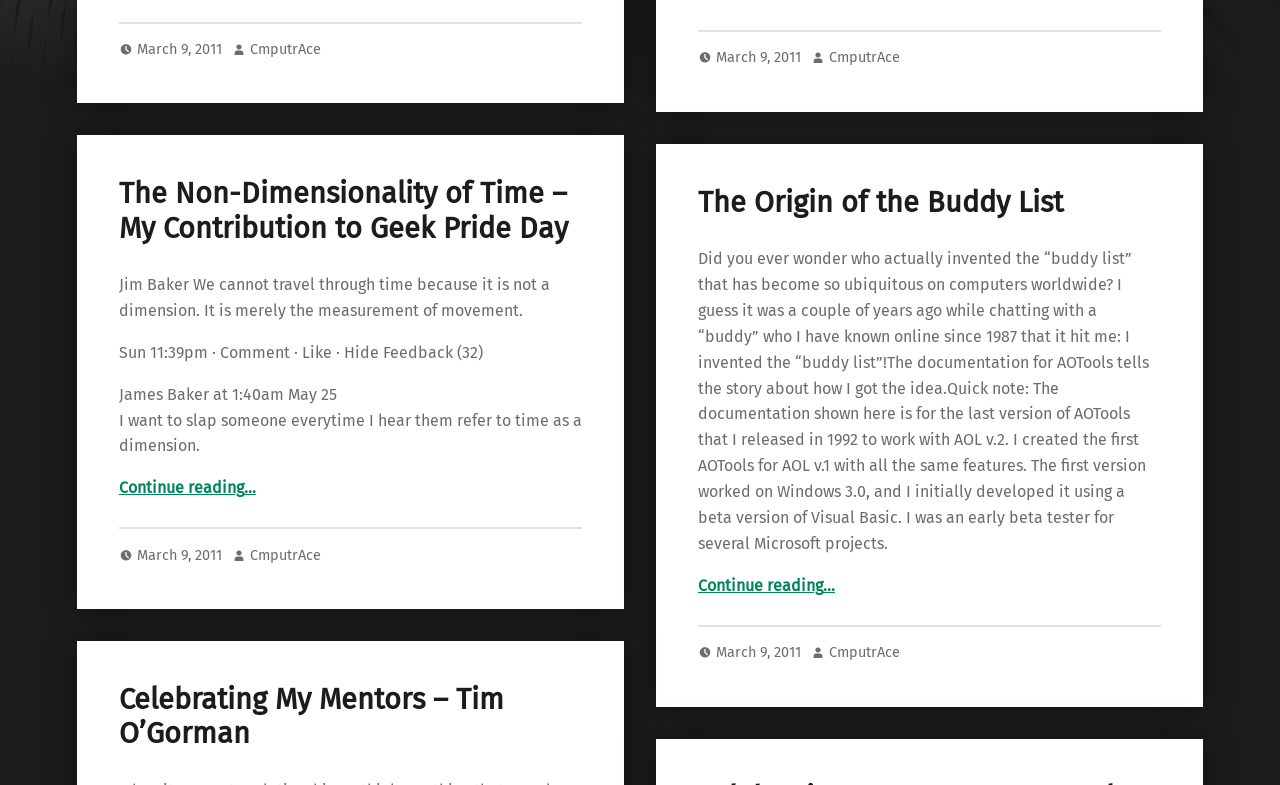Find the bounding box coordinates for the UI element whose description is: "CmputrAce". The coordinates should be four float numbers between 0 and 1, in the format [left, top, right, bottom].

[0.648, 0.819, 0.703, 0.842]